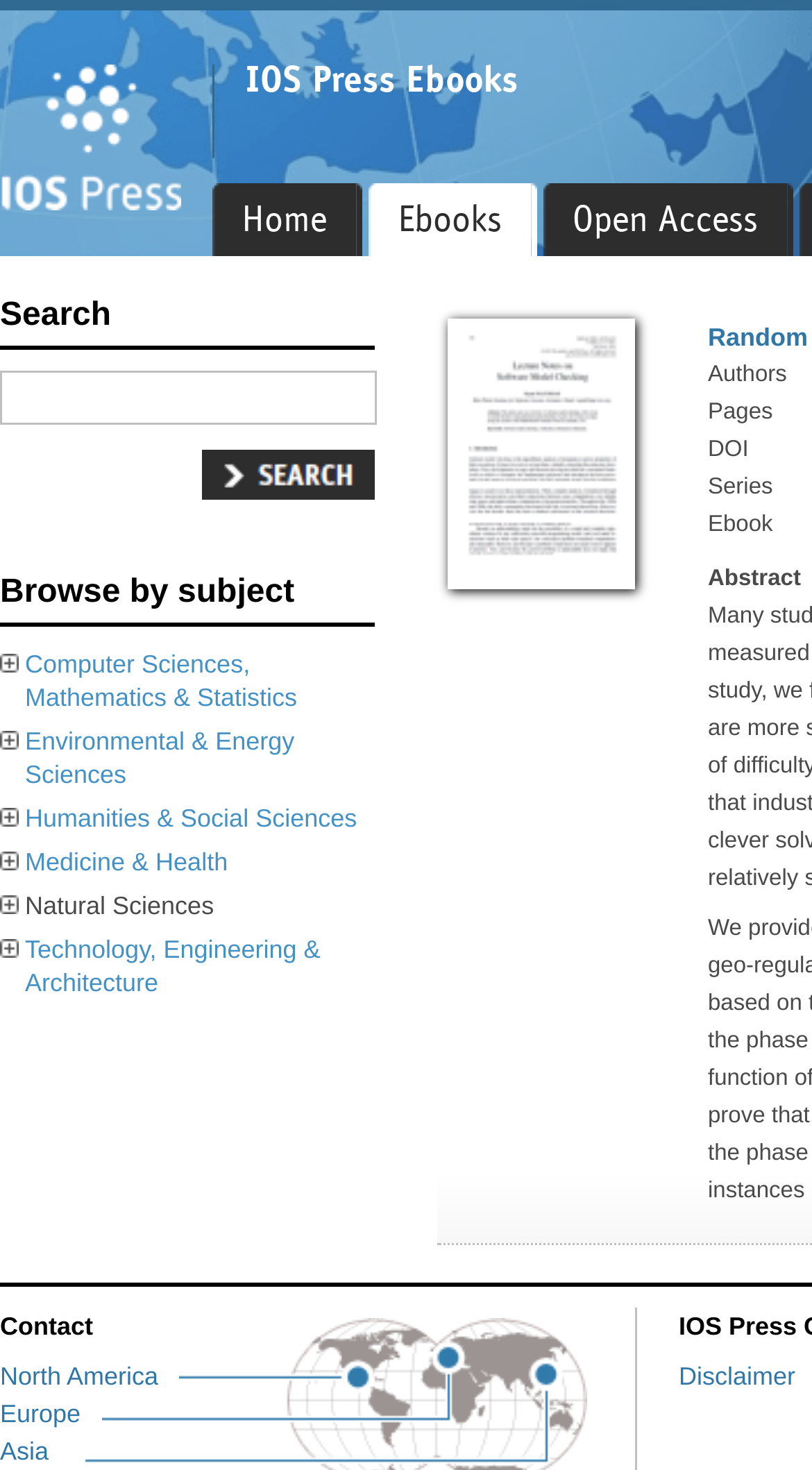Using the element description provided, determine the bounding box coordinates in the format (top-left x, top-left y, bottom-right x, bottom-right y). Ensure that all values are floating point numbers between 0 and 1. Element description: Computer Sciences, Mathematics & Statistics

[0.031, 0.442, 0.366, 0.484]